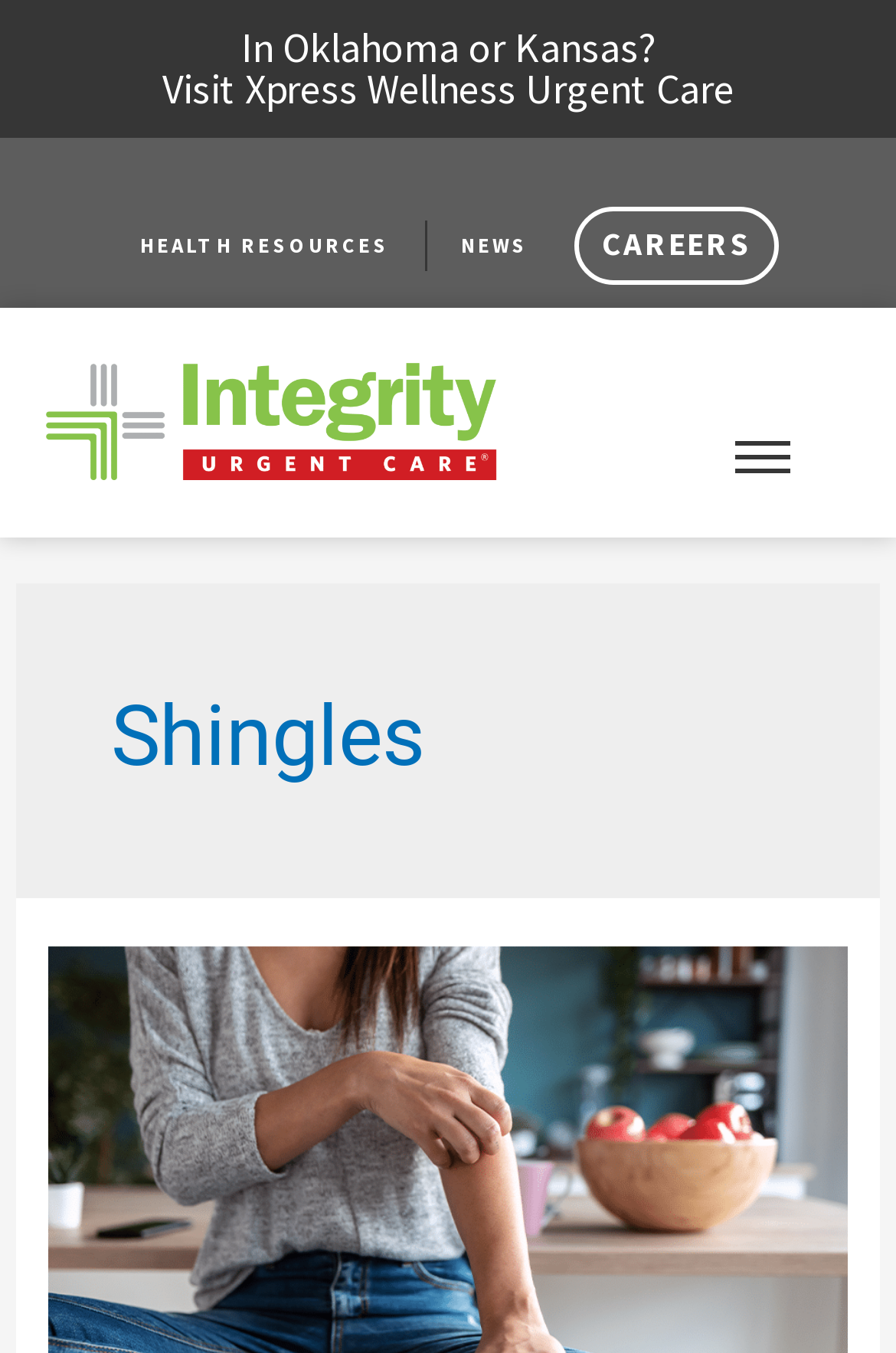Provide a short, one-word or phrase answer to the question below:
How many links are present in the top navigation bar?

4